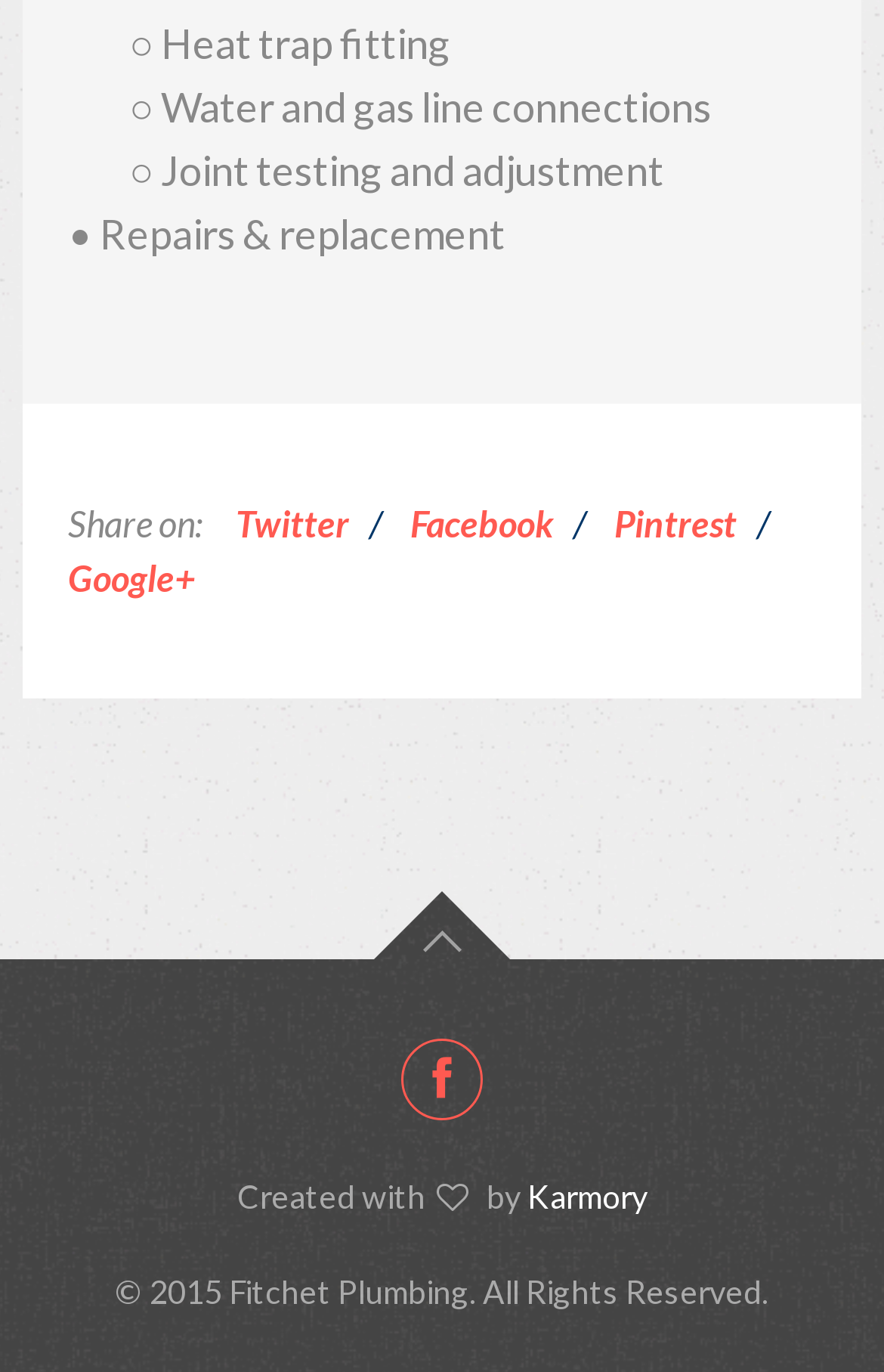Given the element description, predict the bounding box coordinates in the format (top-left x, top-left y, bottom-right x, bottom-right y), using floating point numbers between 0 and 1: title="Facebook"

[0.454, 0.756, 0.546, 0.816]